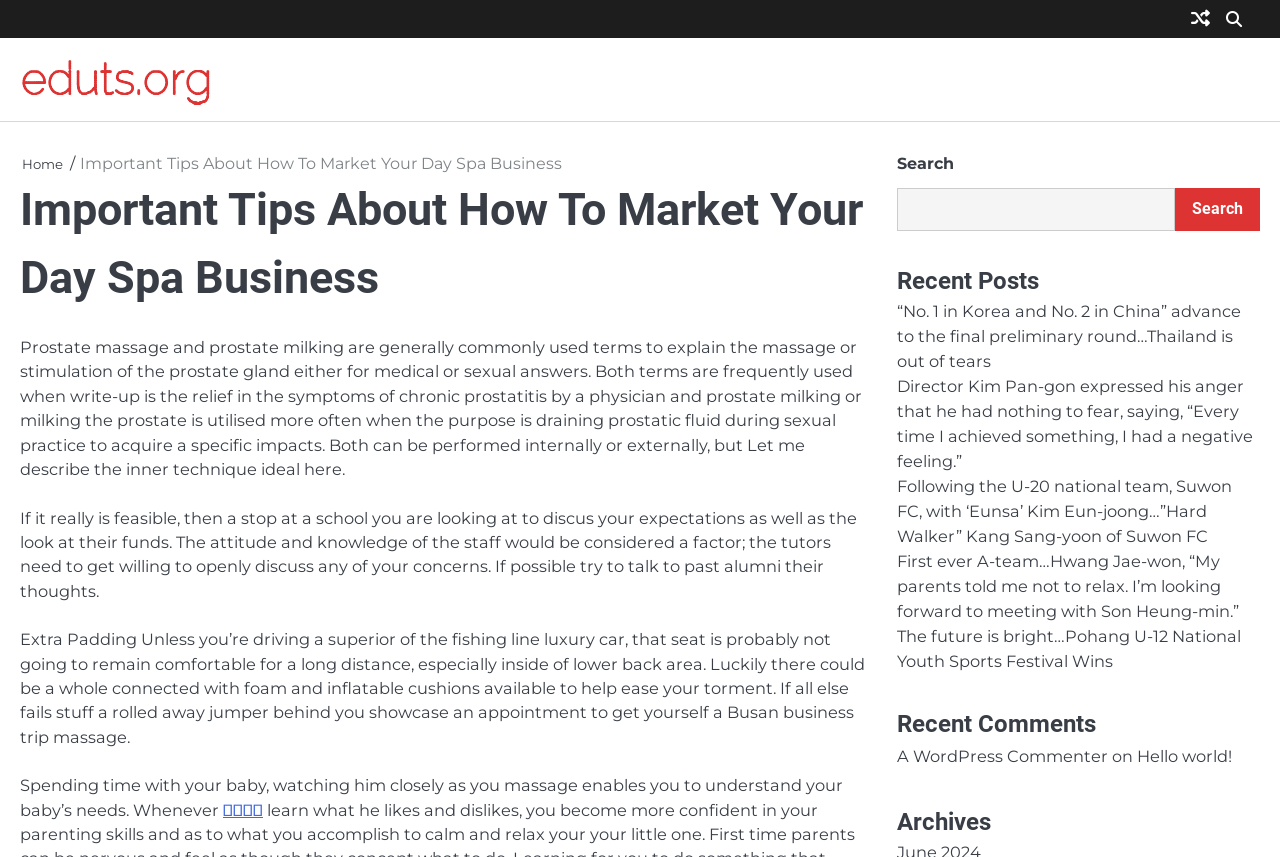Could you provide the bounding box coordinates for the portion of the screen to click to complete this instruction: "Click the '먹튀검증' link"?

[0.174, 0.933, 0.205, 0.956]